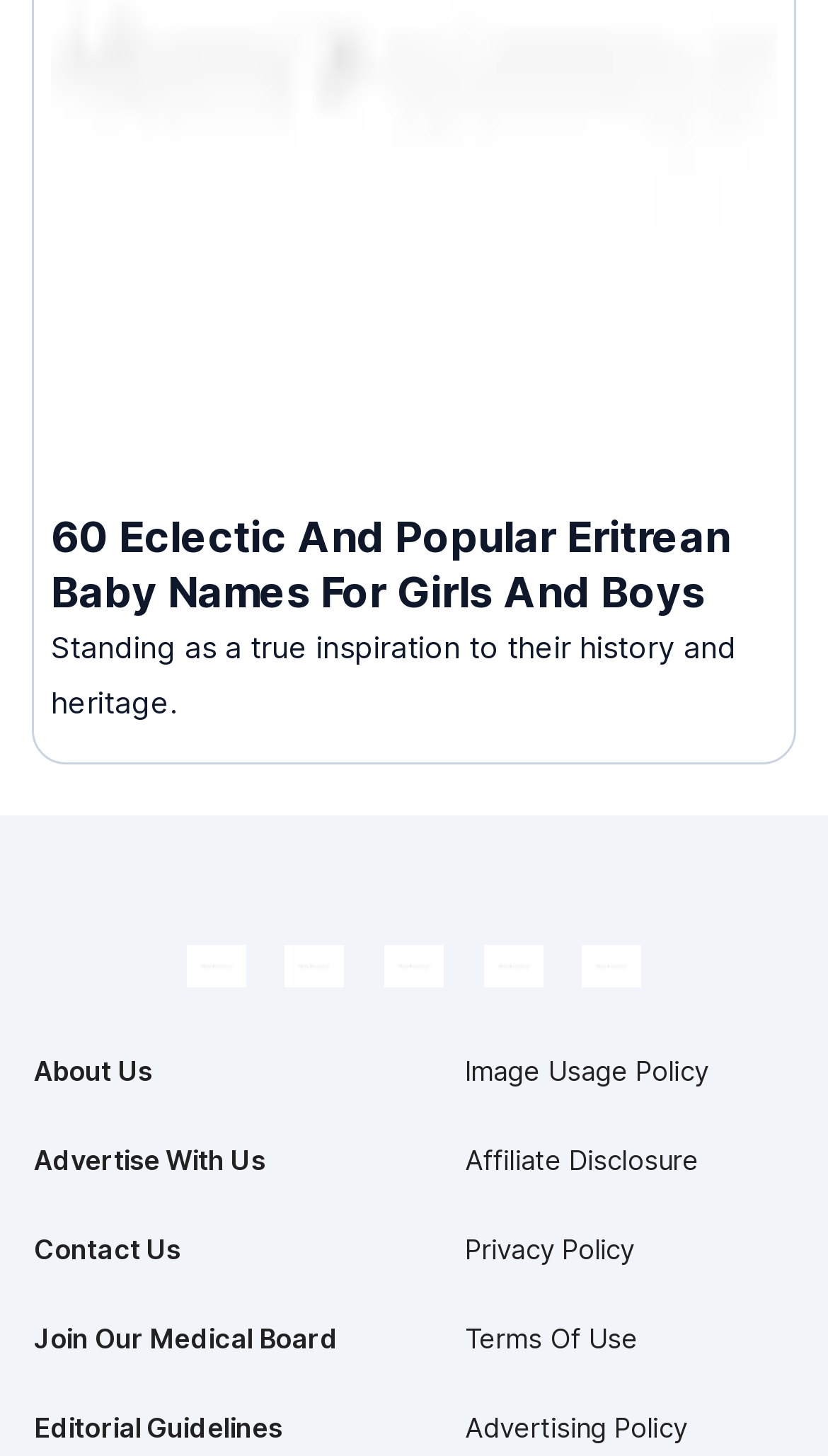Identify the bounding box coordinates of the element to click to follow this instruction: 'Contact Us'. Ensure the coordinates are four float values between 0 and 1, provided as [left, top, right, bottom].

[0.041, 0.848, 0.218, 0.87]